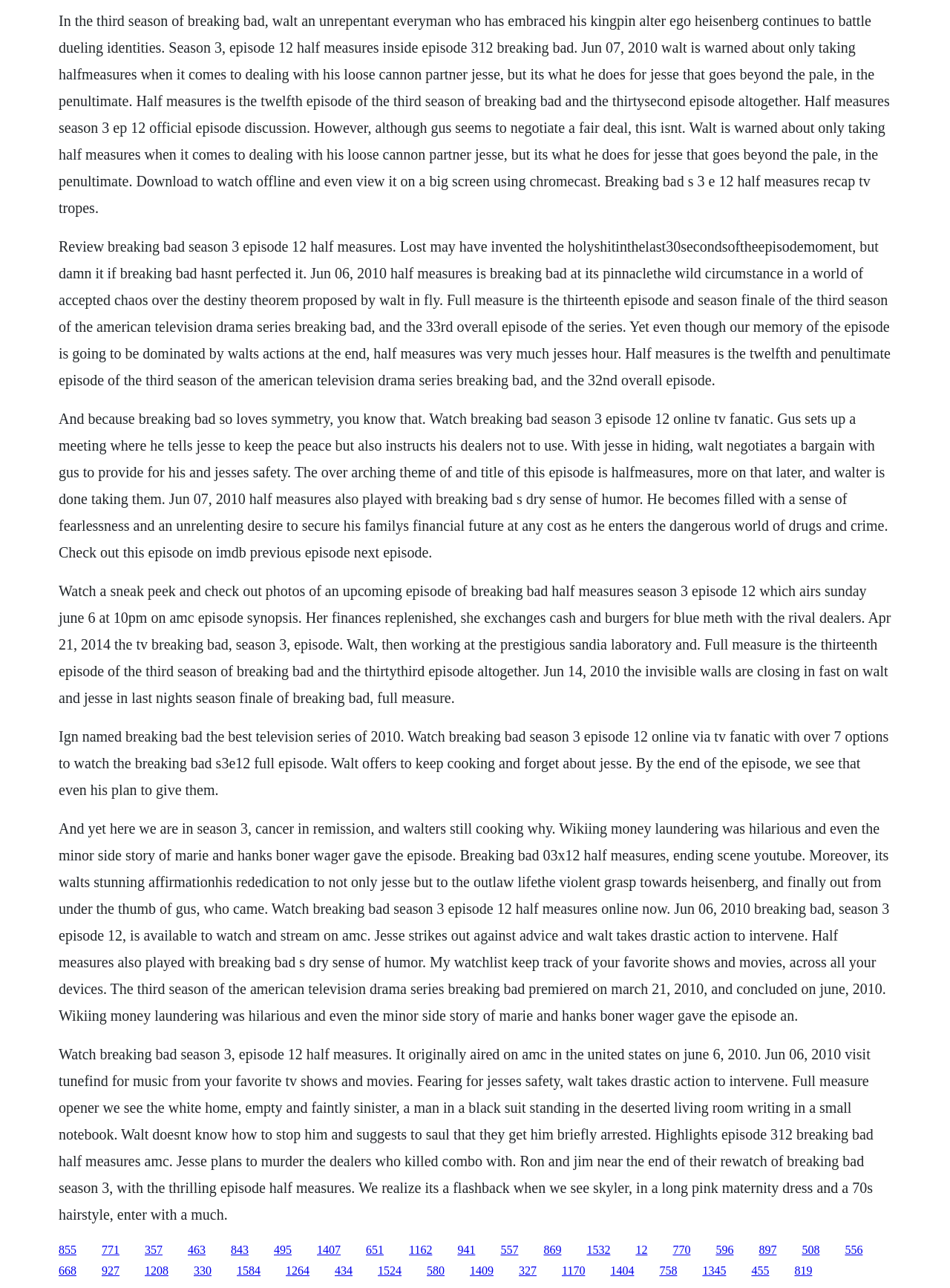Analyze the image and answer the question with as much detail as possible: 
What is the title of the episode?

The title of the episode can be found in multiple places on the webpage, including the text 'Half measures is the twelfth episode of the third season of Breaking Bad and the thirty-second episode altogether.' and 'Watch Breaking Bad Season 3 Episode 12 Half Measures Online Now.'